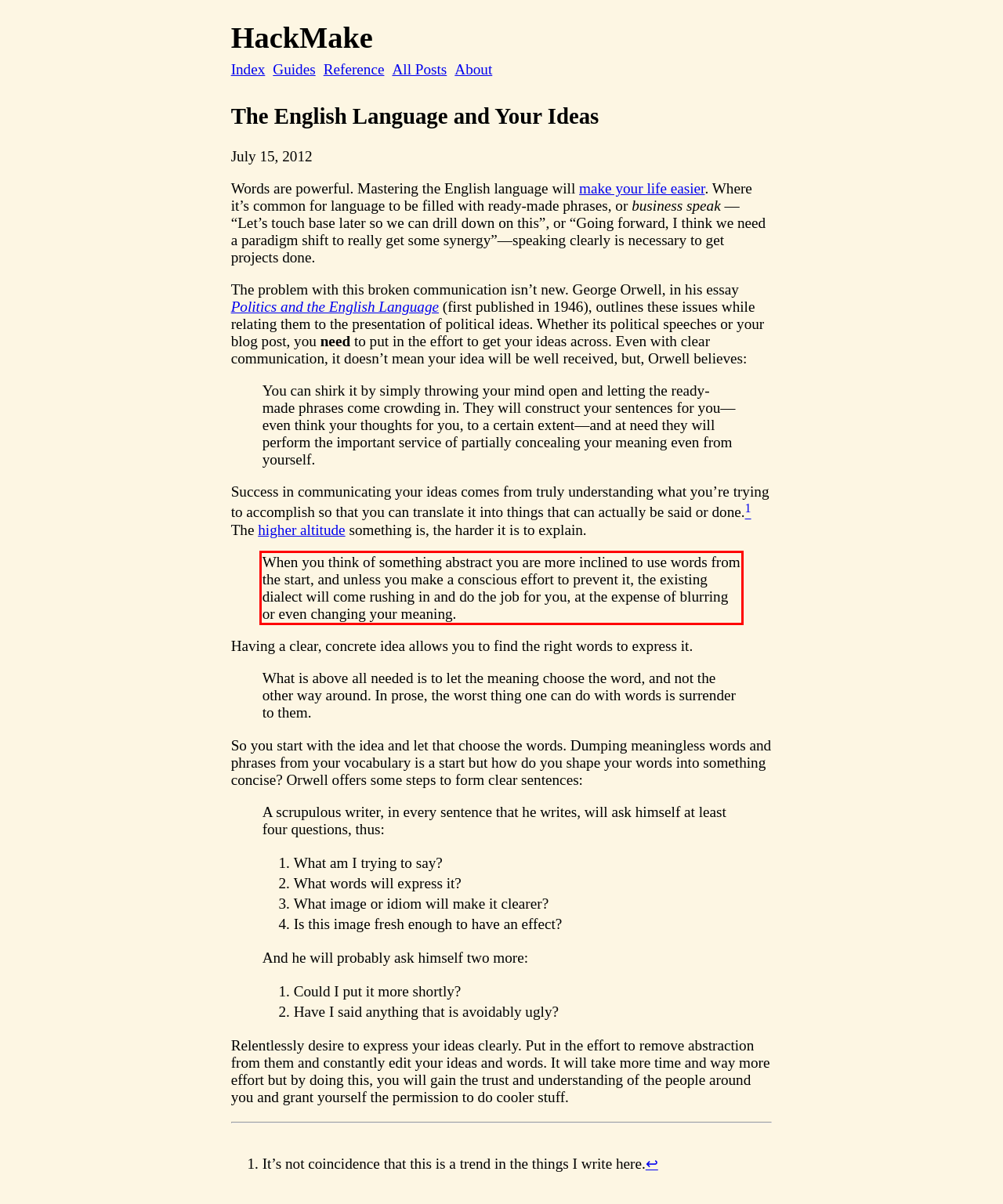Examine the webpage screenshot, find the red bounding box, and extract the text content within this marked area.

When you think of something abstract you are more inclined to use words from the start, and unless you make a conscious effort to prevent it, the existing dialect will come rushing in and do the job for you, at the expense of blurring or even changing your meaning.